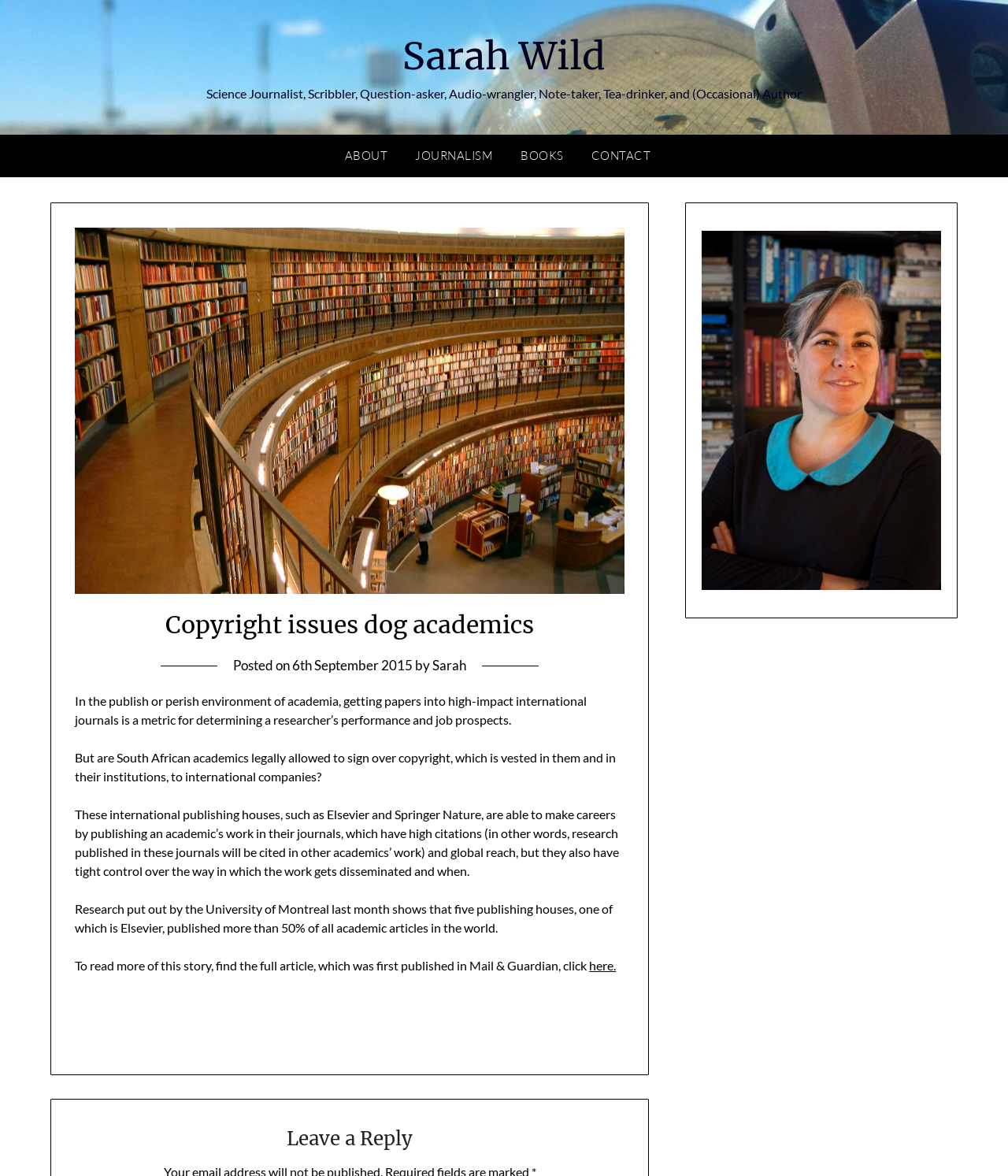Please specify the bounding box coordinates for the clickable region that will help you carry out the instruction: "Click on the 'Log In' button".

None